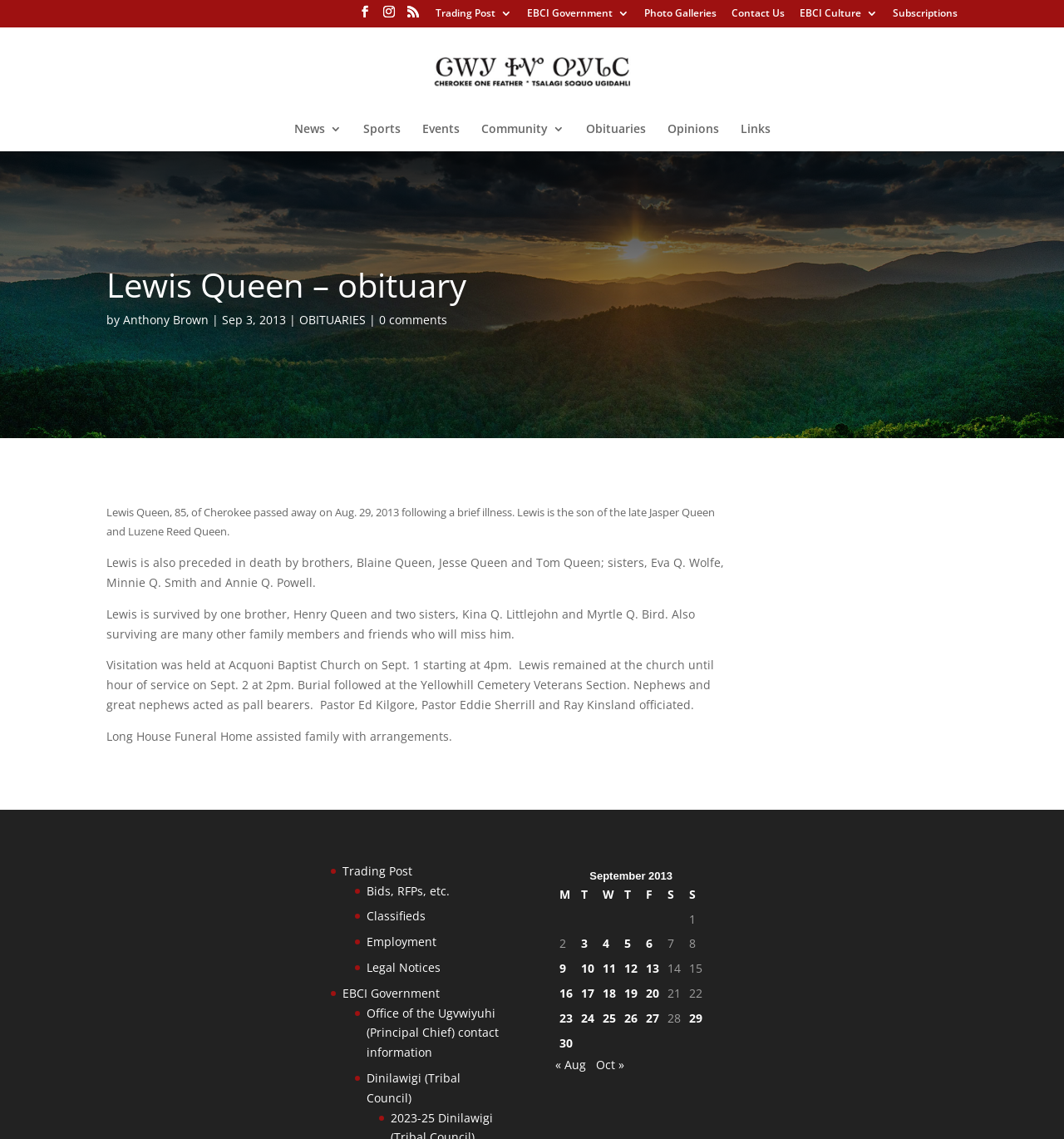Write a detailed summary of the webpage, including text, images, and layout.

This webpage is an obituary for Lewis Queen, 85, of Cherokee, who passed away on August 29, 2013. At the top of the page, there are several links to different sections of the website, including "Trading Post", "EBCI Government", "Photo Galleries", "Contact Us", and "Subscriptions". Below these links, there is a heading that reads "Lewis Queen – obituary" followed by the name "Anthony Brown" and the date "Sep 3, 2013". 

The main content of the obituary is divided into several paragraphs, which provide information about Lewis Queen's life, including his parents, siblings, and other family members. The text also describes the funeral services, which were held at Acquoni Baptist Church, and the burial, which took place at the Yellowhill Cemetery Veterans Section.

On the right side of the page, there is a table displaying a calendar for September 2013. Each day of the month is listed, and some days have links to posts published on those dates. There are also several links to other sections of the website, including "Trading Post", "Bids, RFPs, etc.", "Classifieds", "Employment", and "Legal Notices", as well as links to "EBCI Government" and "Office of the Ugvwiyuhi (Principal Chief) contact information".